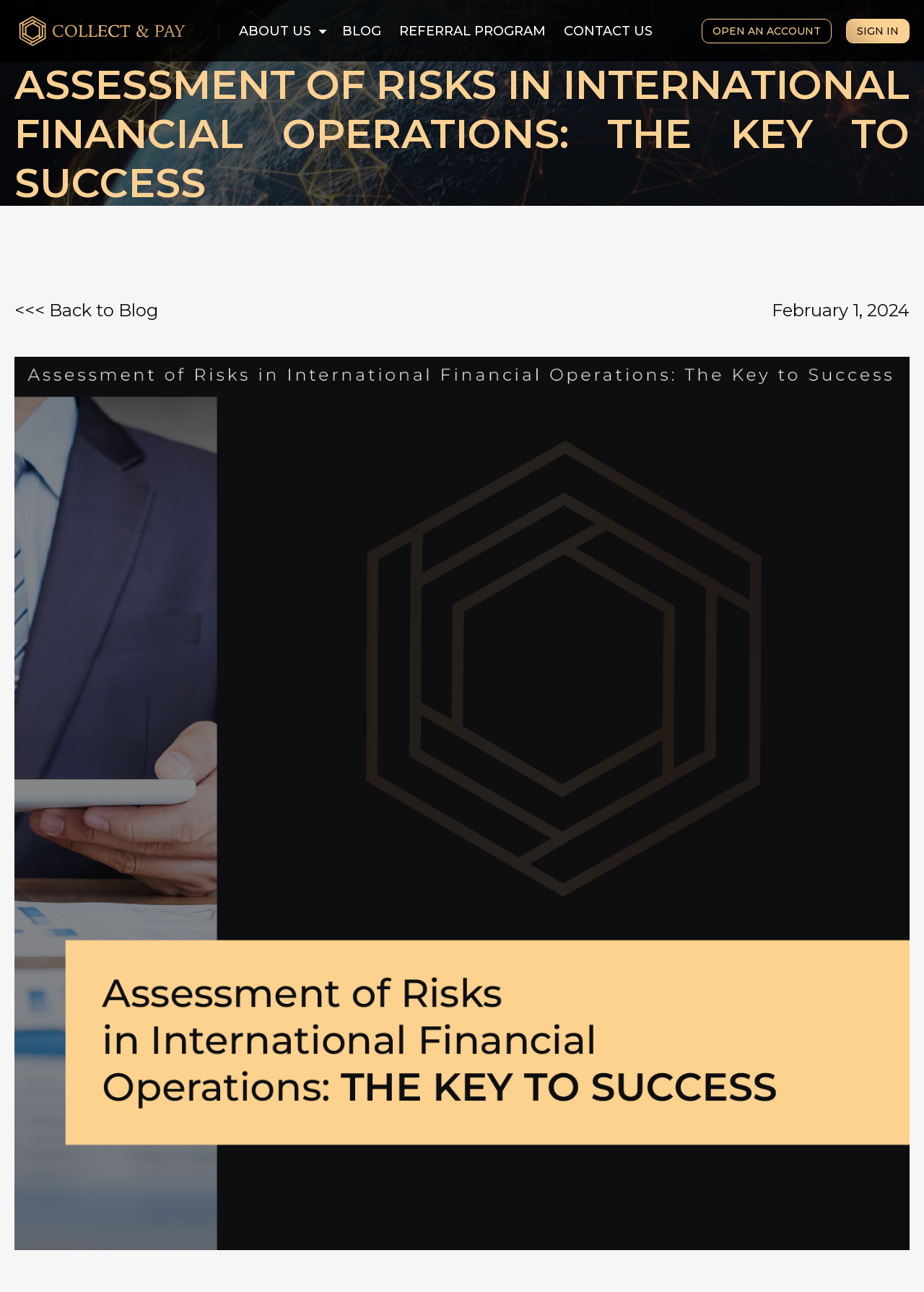Describe every aspect of the webpage in a detailed manner.

The webpage appears to be a blog or article page from a financial services company called "Collect & Pay". At the top left corner, there is a "Collect & Pay" logo, which is also a link. Next to it, there are several navigation links, including "ABOUT US", "BLOG", "REFERRAL PROGRAM", and "CONTACT US". On the top right corner, there are two prominent calls-to-action: "OPEN AN ACCOUNT" and "SIGN IN".

Below the navigation links, there is a secondary navigation menu with the same links as before, but in a vertical layout. Underneath this menu, there is a heading that reads "ASSESSMENT OF RISKS IN INTERNATIONAL FINANCIAL OPERATIONS: THE KEY TO SUCCESS", which suggests that this is the title of the blog post or article.

To the right of the heading, there is a link that says "<<< Back to Blog", indicating that this article is part of a larger blog section. Below this link, there is a date "February 1, 2024", which likely indicates the publication date of the article.

The main content of the page is an image that takes up most of the page, with a caption or description that is not provided. The image is likely related to the article's topic, which appears to be about risk assessment in international financial operations.